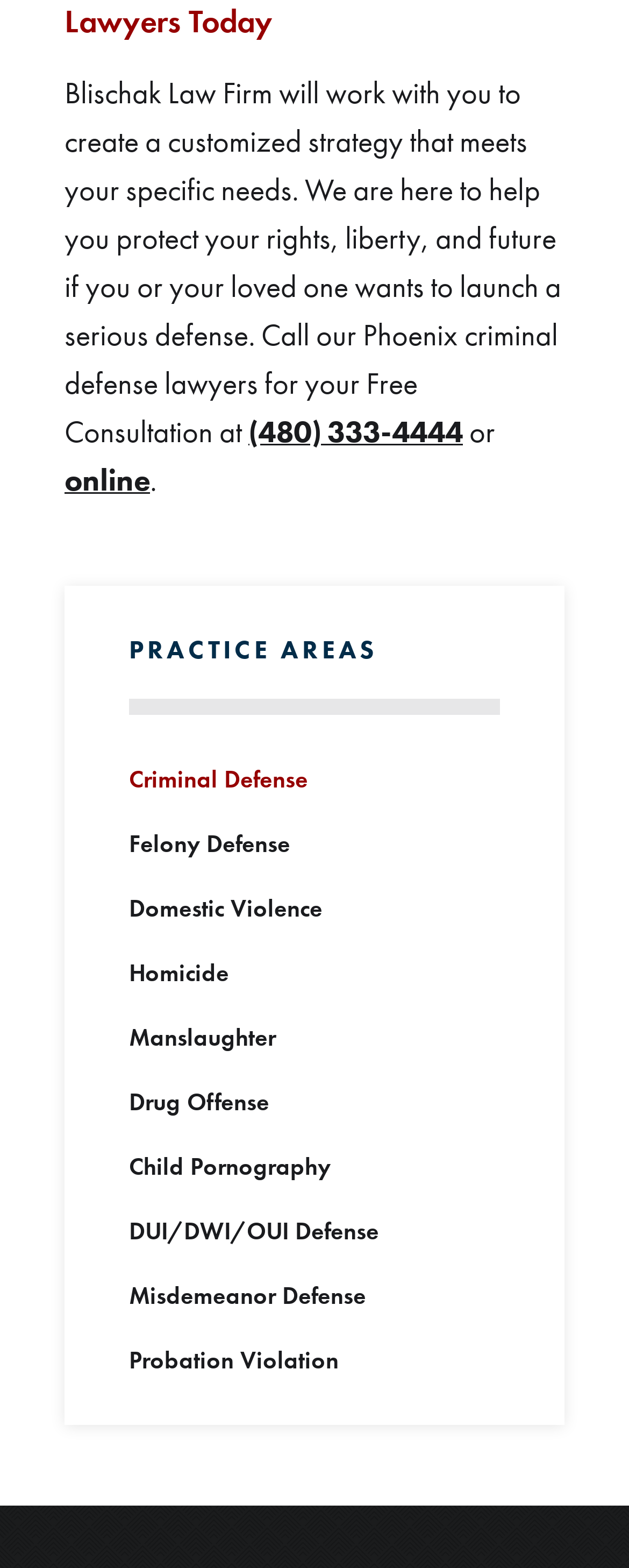Show the bounding box coordinates of the region that should be clicked to follow the instruction: "Schedule a consultation online."

[0.103, 0.293, 0.238, 0.319]